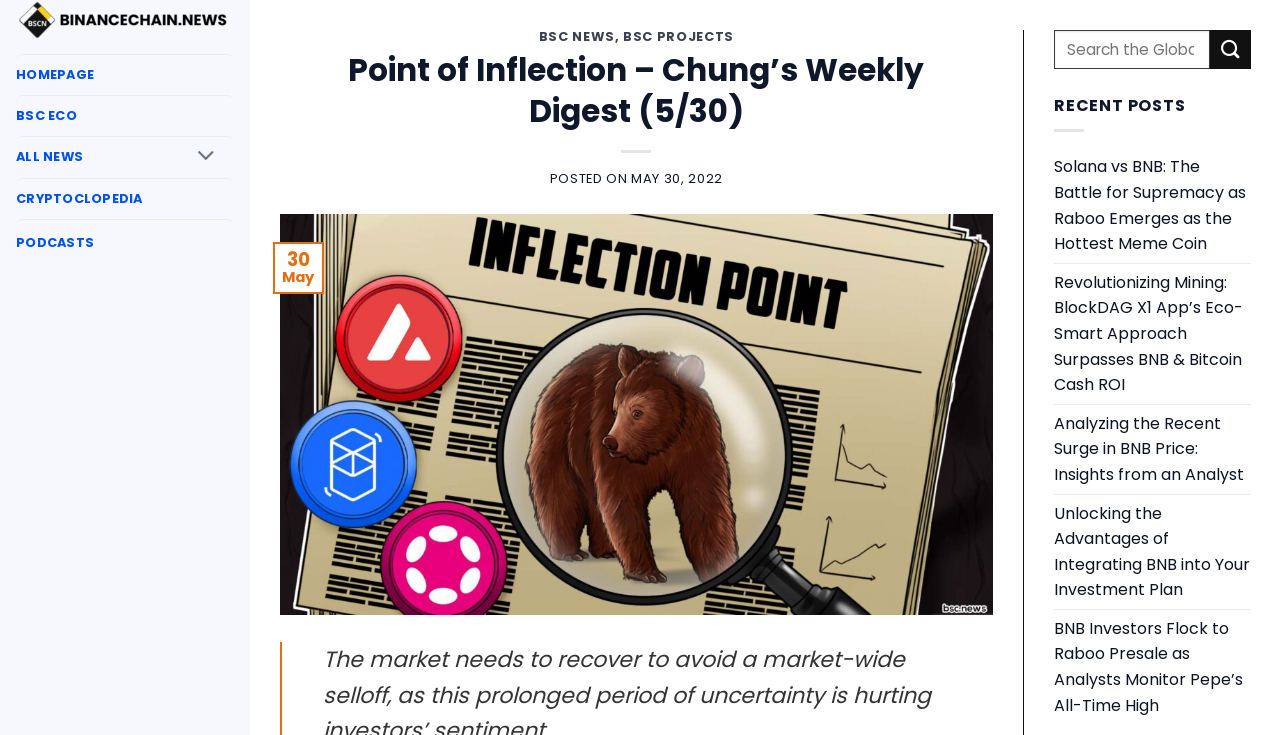What is the name of the weekly digest?
Provide a detailed answer to the question, using the image to inform your response.

I found the answer by looking at the header section of the webpage, where it says 'Point of Inflection – Chung’s Weekly Digest (5/30)'. This suggests that Chung's Weekly Digest is the name of the weekly digest.